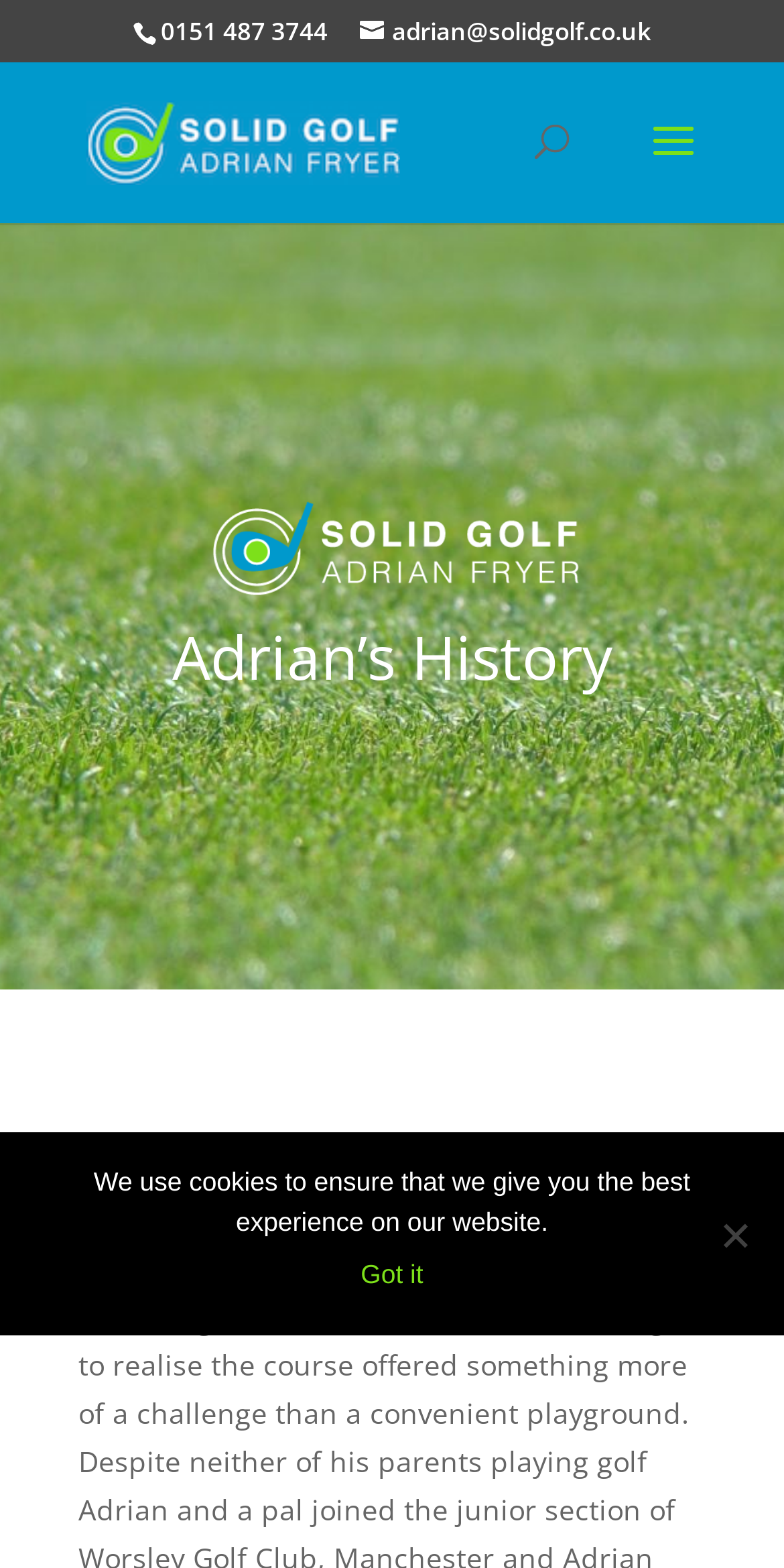What is Adrian Fryer's contact number?
Look at the image and provide a detailed response to the question.

I found the contact number by looking at the static text element at the top of the page, which displays the phone number '0151 487 3744'.